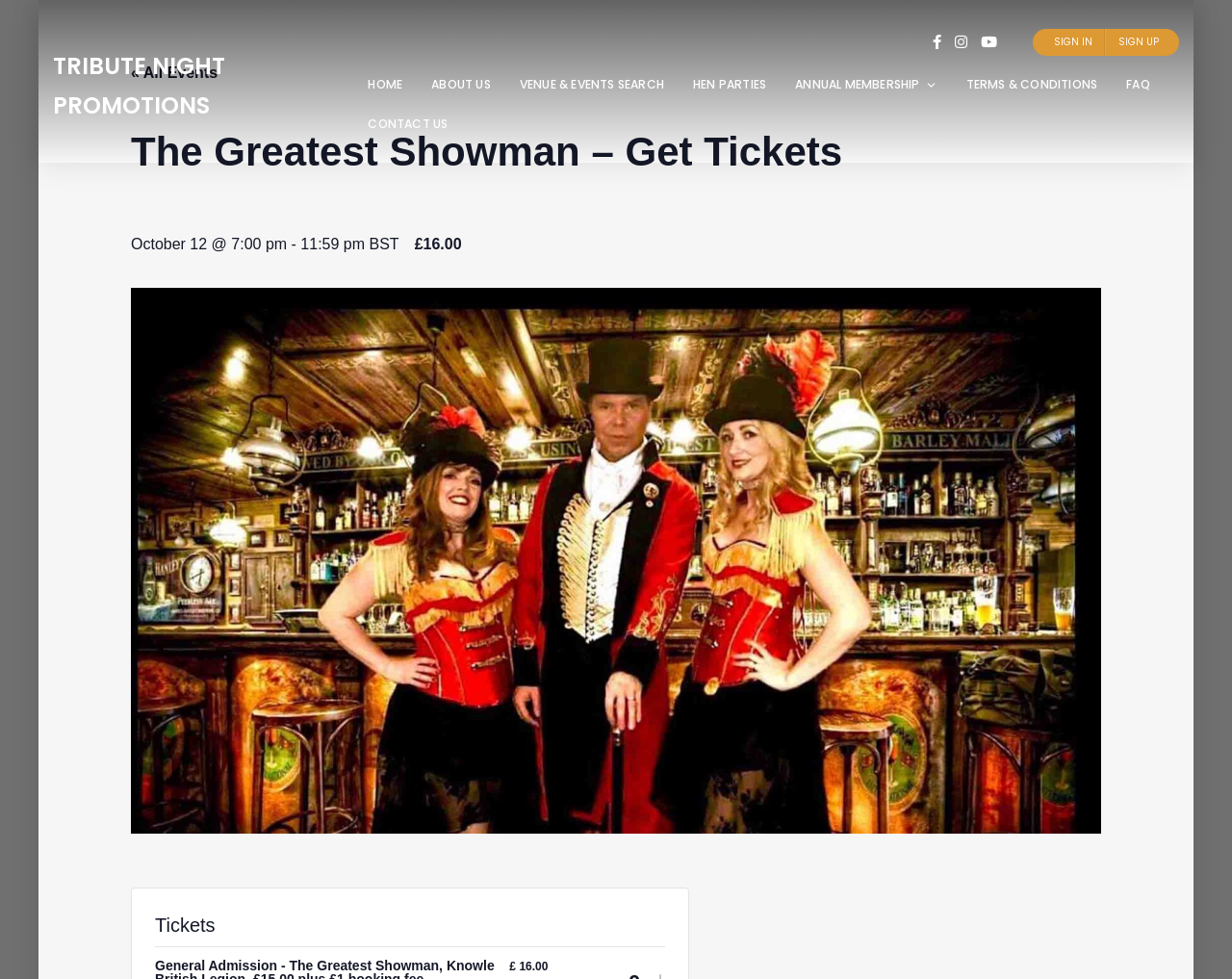What is the event date?
Answer the question with a thorough and detailed explanation.

I found the event date by looking at the heading that says 'October 12 @ 7:00 pm - 11:59 pm BST', which indicates the date of the event.